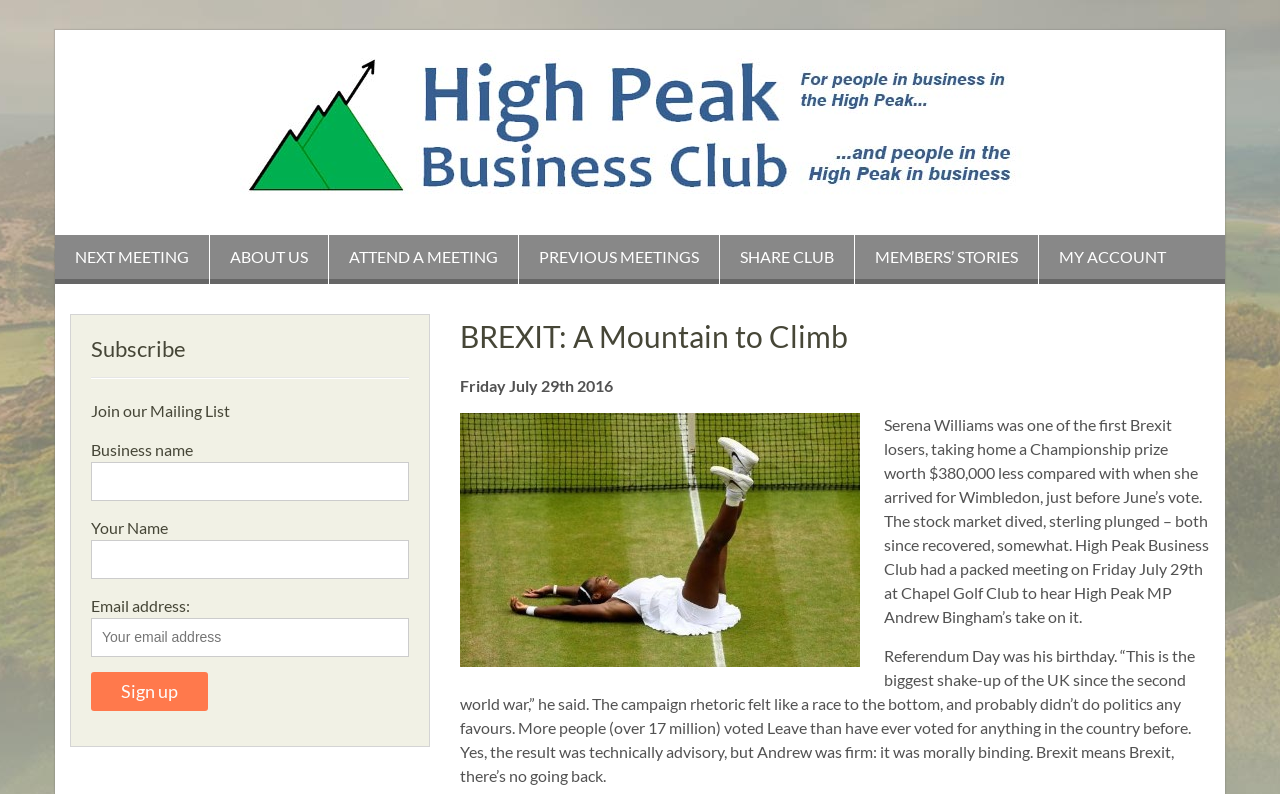Provide an in-depth caption for the contents of the webpage.

The webpage is about the High Peak Business Club, with a focus on Brexit. At the top, there is a link to skip to the content, followed by the club's logo and name. Below this, there are several links to navigate to different sections of the website, including "NEXT MEETING", "ABOUT US", "ATTEND A MEETING", "PREVIOUS MEETINGS", "SHARE CLUB", "MEMBERS’ STORIES", and "MY ACCOUNT".

The main content of the page is an article titled "BREXIT: A Mountain to Climb", which is displayed prominently in the center of the page. The article is accompanied by an image of Serena Williams, and the text discusses the impact of Brexit on the economy, including the effects on the stock market and sterling. The article also mentions a meeting held by the High Peak Business Club, where MP Andrew Bingham shared his thoughts on Brexit.

To the right of the article, there is a section to subscribe to the club's mailing list, which includes fields to enter business name, name, and email address, as well as a "Sign up" button.

Overall, the webpage is well-organized, with clear headings and concise text, making it easy to navigate and read.